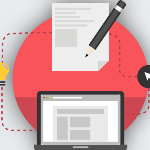Respond to the following query with just one word or a short phrase: 
What does the light bulb icon represent?

Ideas and inspiration